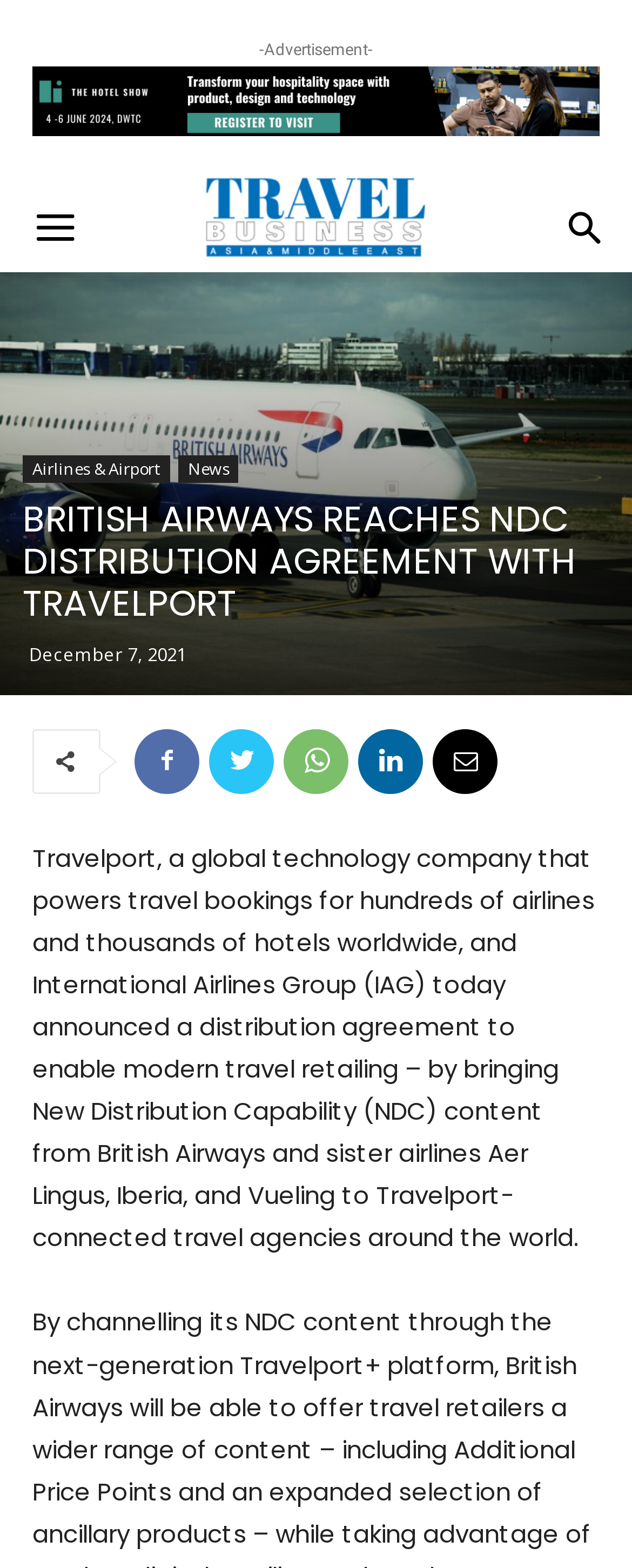Please locate the bounding box coordinates of the element that should be clicked to achieve the given instruction: "Click the Travel Business logo".

[0.304, 0.108, 0.696, 0.17]